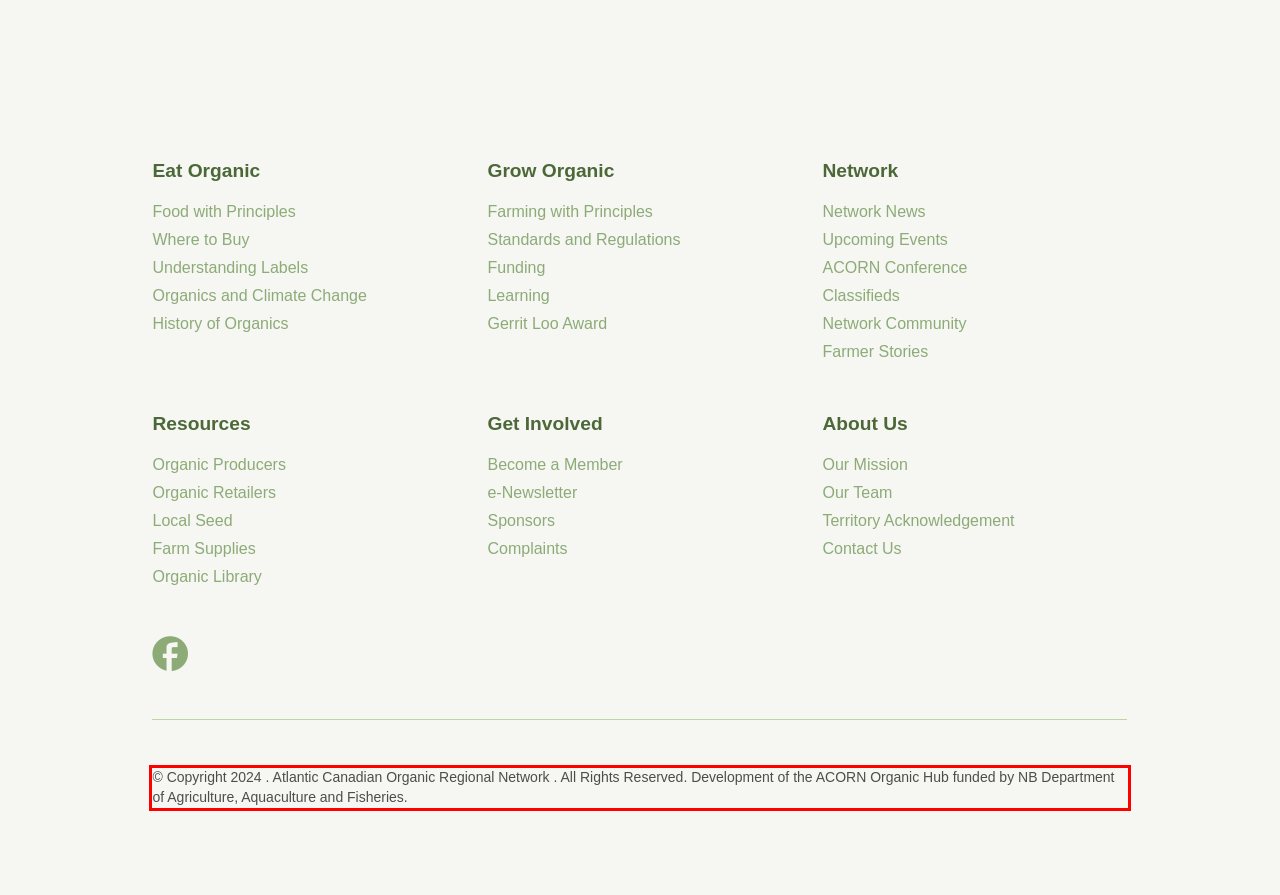Using the provided screenshot of a webpage, recognize the text inside the red rectangle bounding box by performing OCR.

© Copyright 2024 . Atlantic Canadian Organic Regional Network . All Rights Reserved. Development of the ACORN Organic Hub funded by NB Department of Agriculture, Aquaculture and Fisheries.